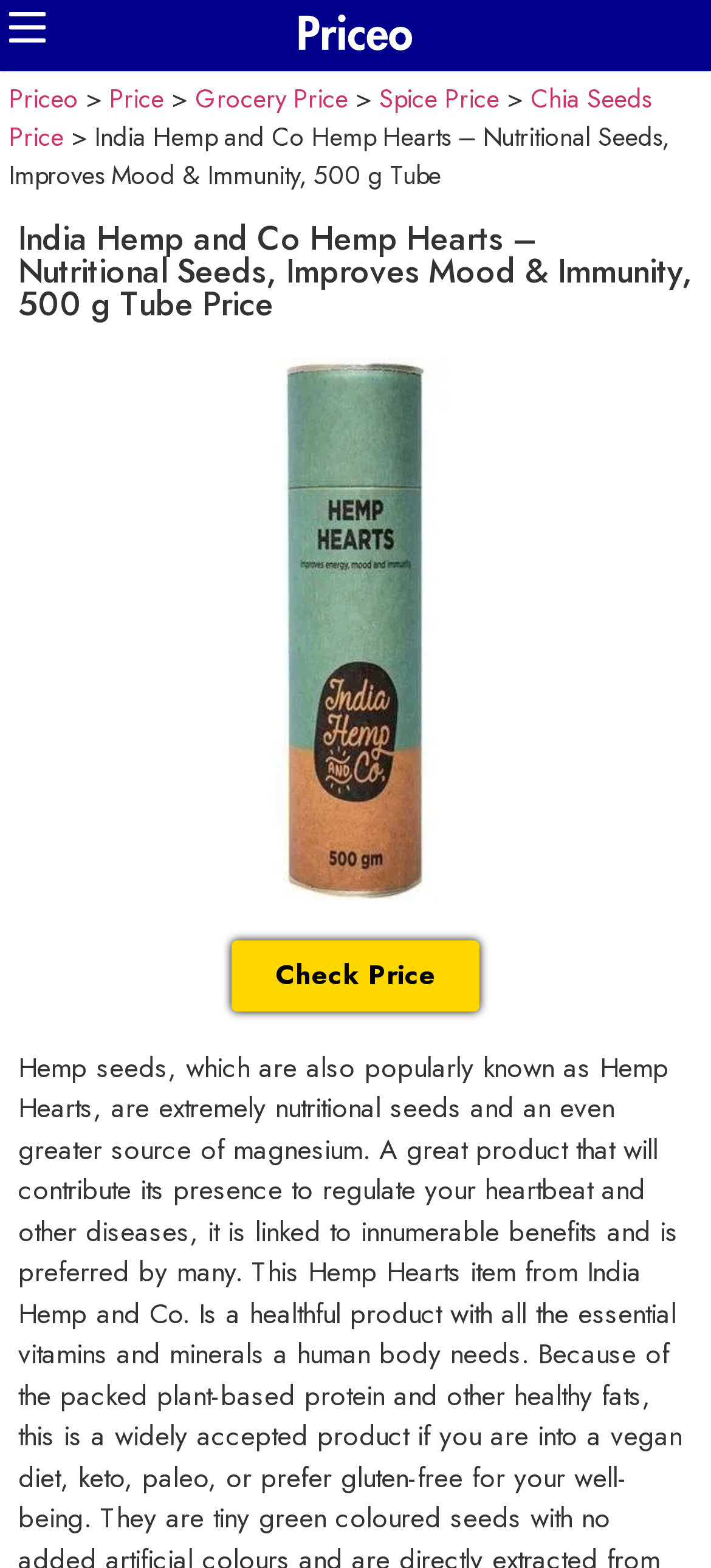What is the purpose of the product?
Please give a detailed and elaborate answer to the question based on the image.

The purpose of the product can be found in the static text element with the bounding box coordinates [0.013, 0.075, 0.941, 0.123], which is 'India Hemp and Co Hemp Hearts – Nutritional Seeds, Improves Mood & Immunity, 500 g Tube'. The text mentions that the product improves mood and immunity.